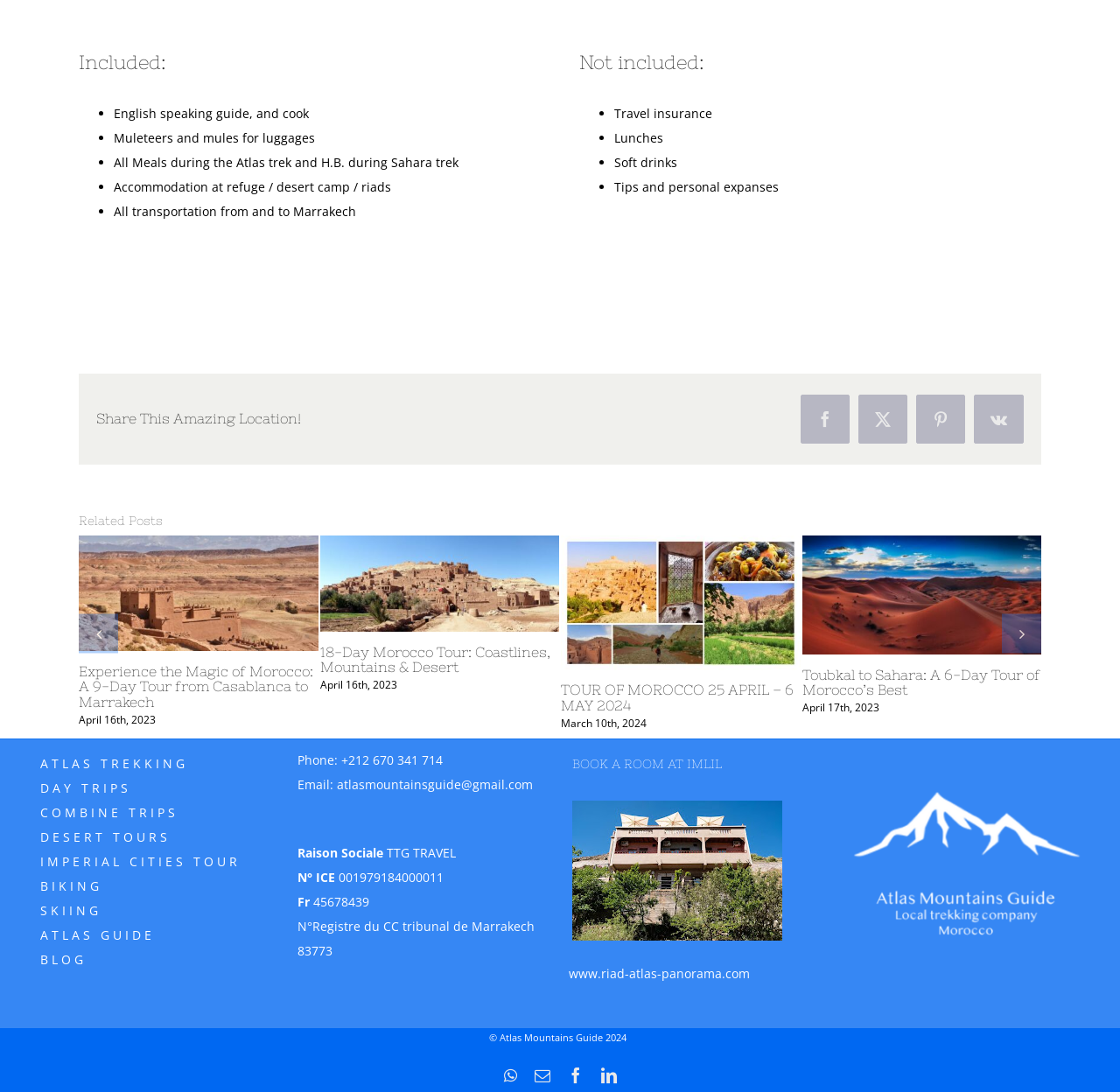Provide a single word or phrase to answer the given question: 
What is the name of the company?

TTG TRAVEL